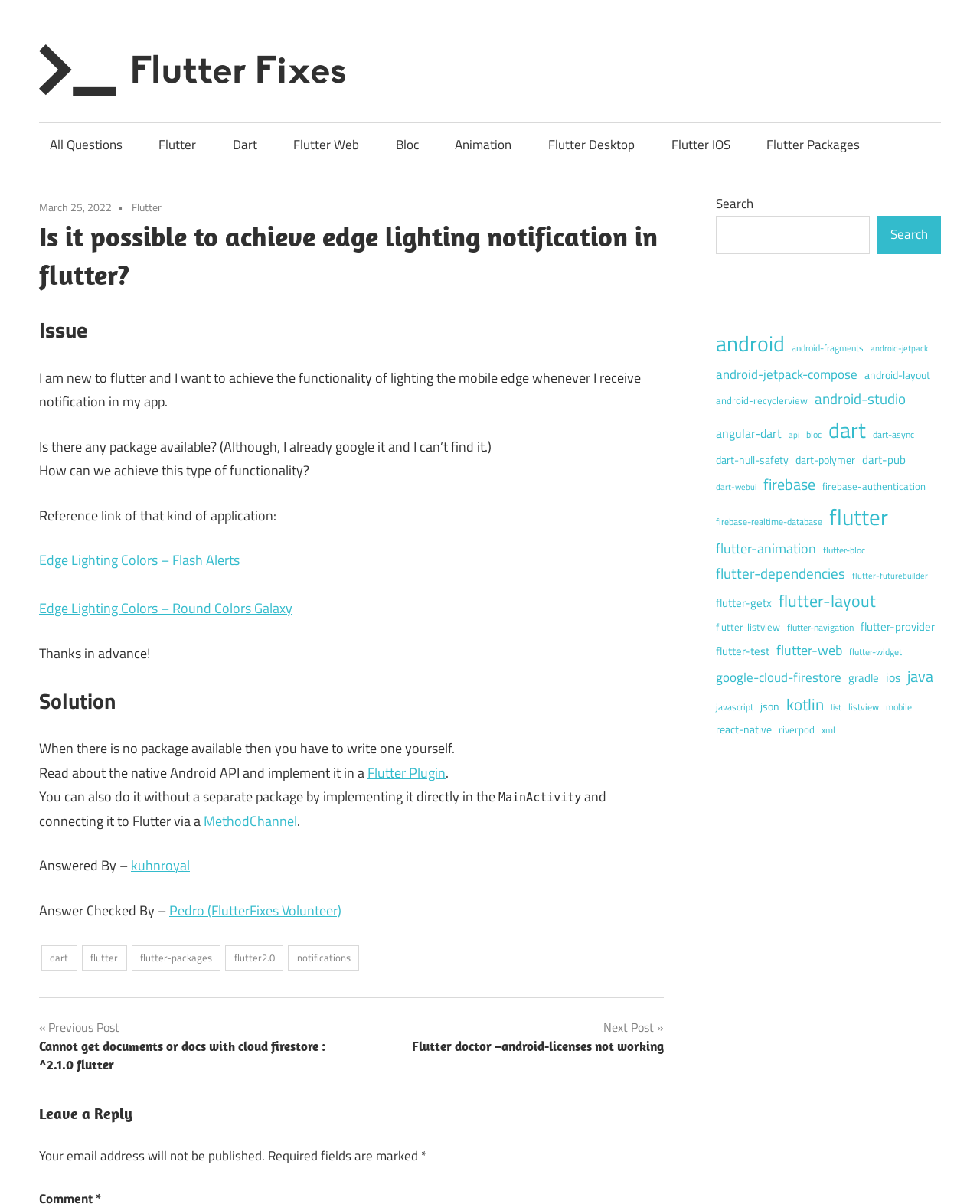Determine the bounding box coordinates of the clickable element necessary to fulfill the instruction: "Click on the 'Flutter Fixes' link". Provide the coordinates as four float numbers within the 0 to 1 range, i.e., [left, top, right, bottom].

[0.04, 0.022, 0.366, 0.039]